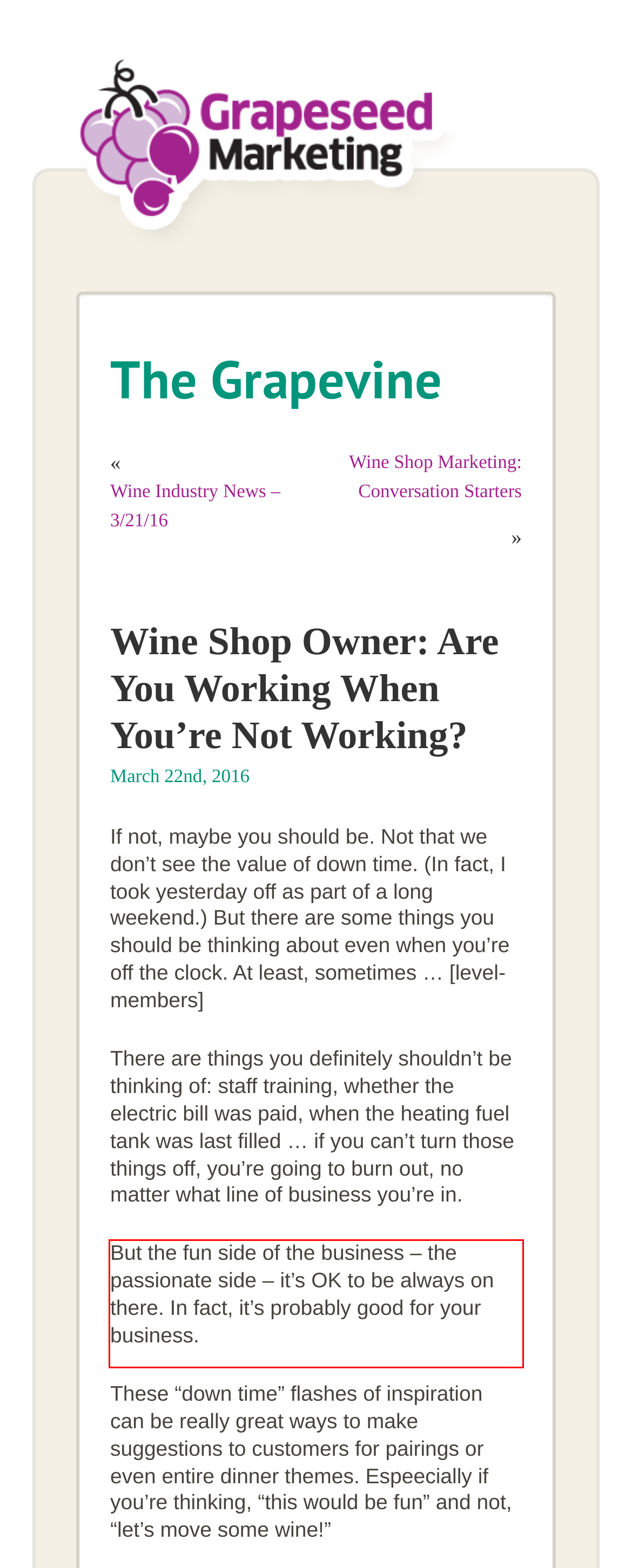Analyze the screenshot of the webpage that features a red bounding box and recognize the text content enclosed within this red bounding box.

But the fun side of the business – the passionate side – it’s OK to be always on there. In fact, it’s probably good for your business.